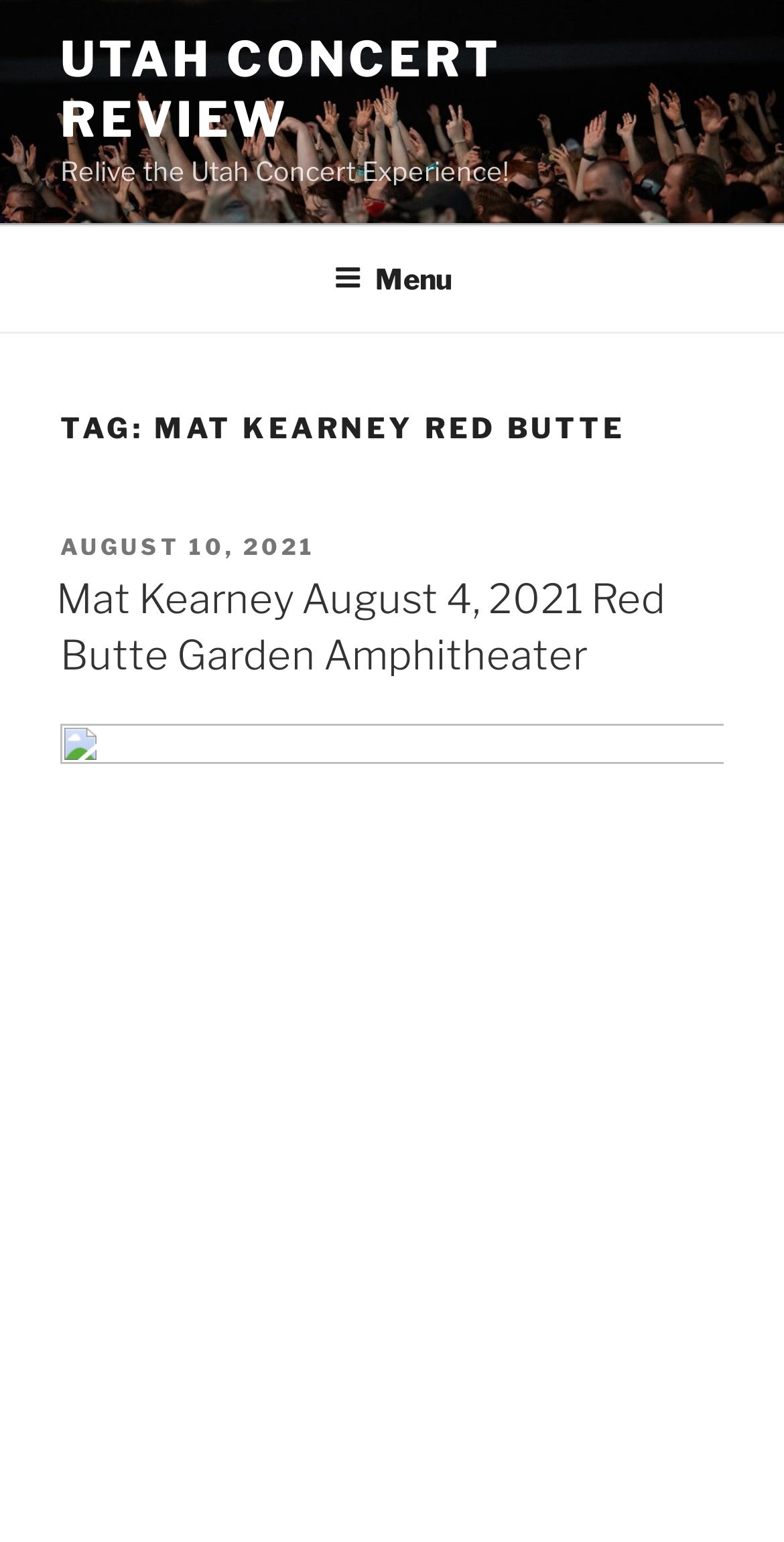Where was the concert held?
With the help of the image, please provide a detailed response to the question.

The concert venue is mentioned in the link 'Mat Kearney August 4, 2021 Red Butte Garden Amphitheater' which is a child element of the header 'TAG: MAT KEARNEY RED BUTTE'.